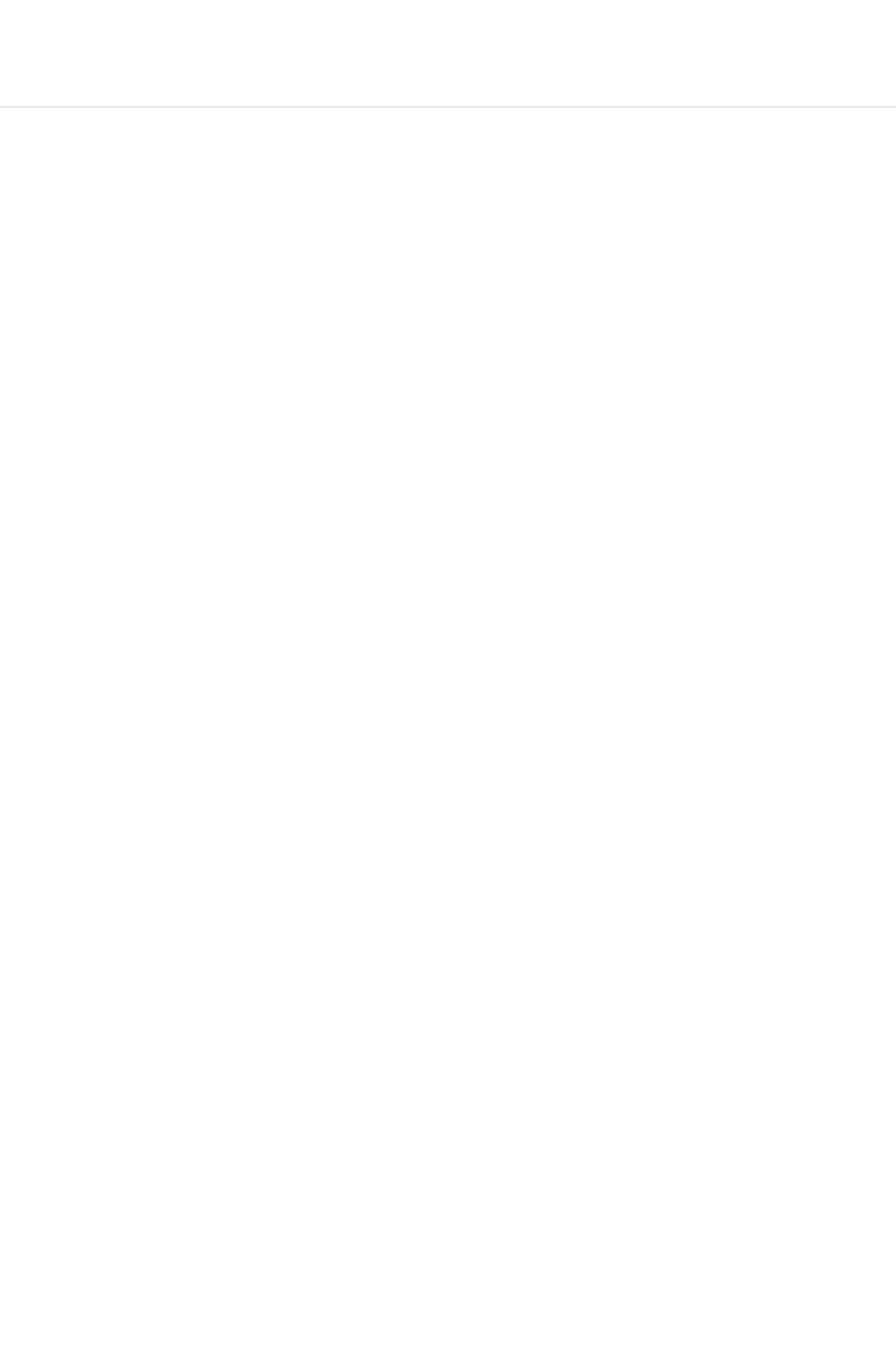Based on the visual content of the image, answer the question thoroughly: What is the copyright year of the website?

The copyright year of the website is 2023, which is mentioned at the bottom of the webpage in the '© 2023 Chihuacorner.com All Rights Reserved!' section.